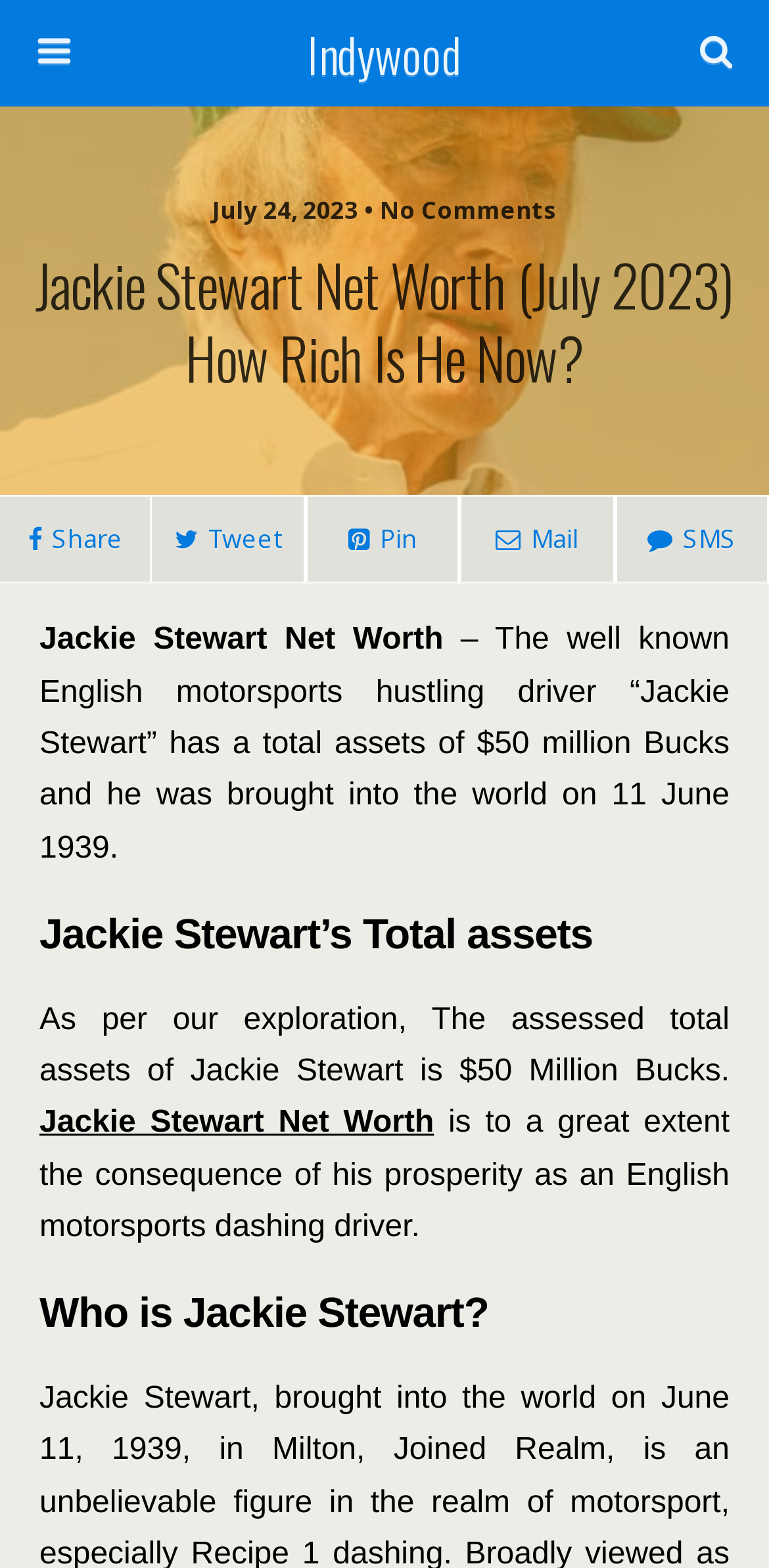Answer the following in one word or a short phrase: 
What is the date of the webpage's last update?

July 24, 2023